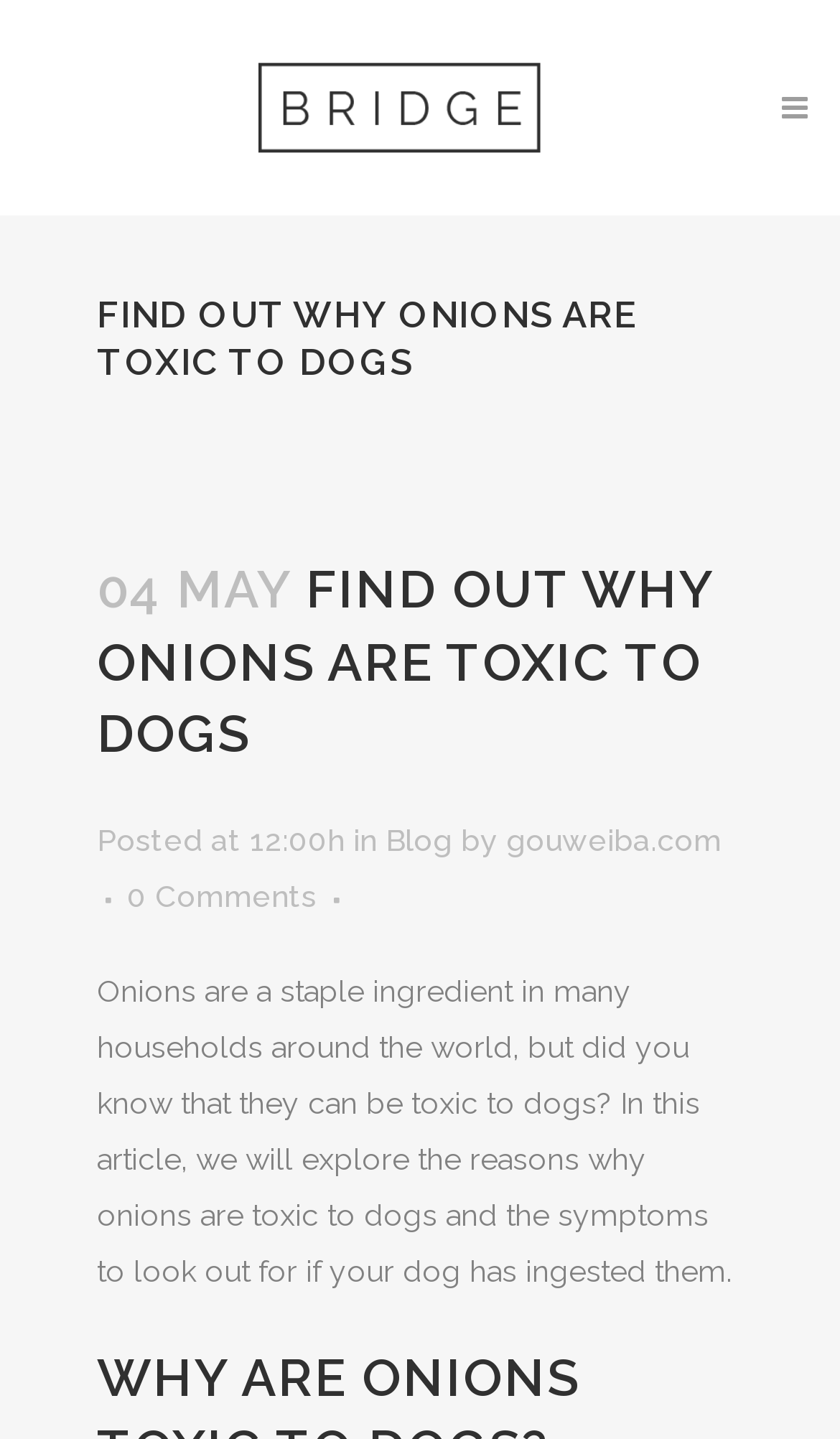Answer the question with a single word or phrase: 
When was this article posted?

12:00h